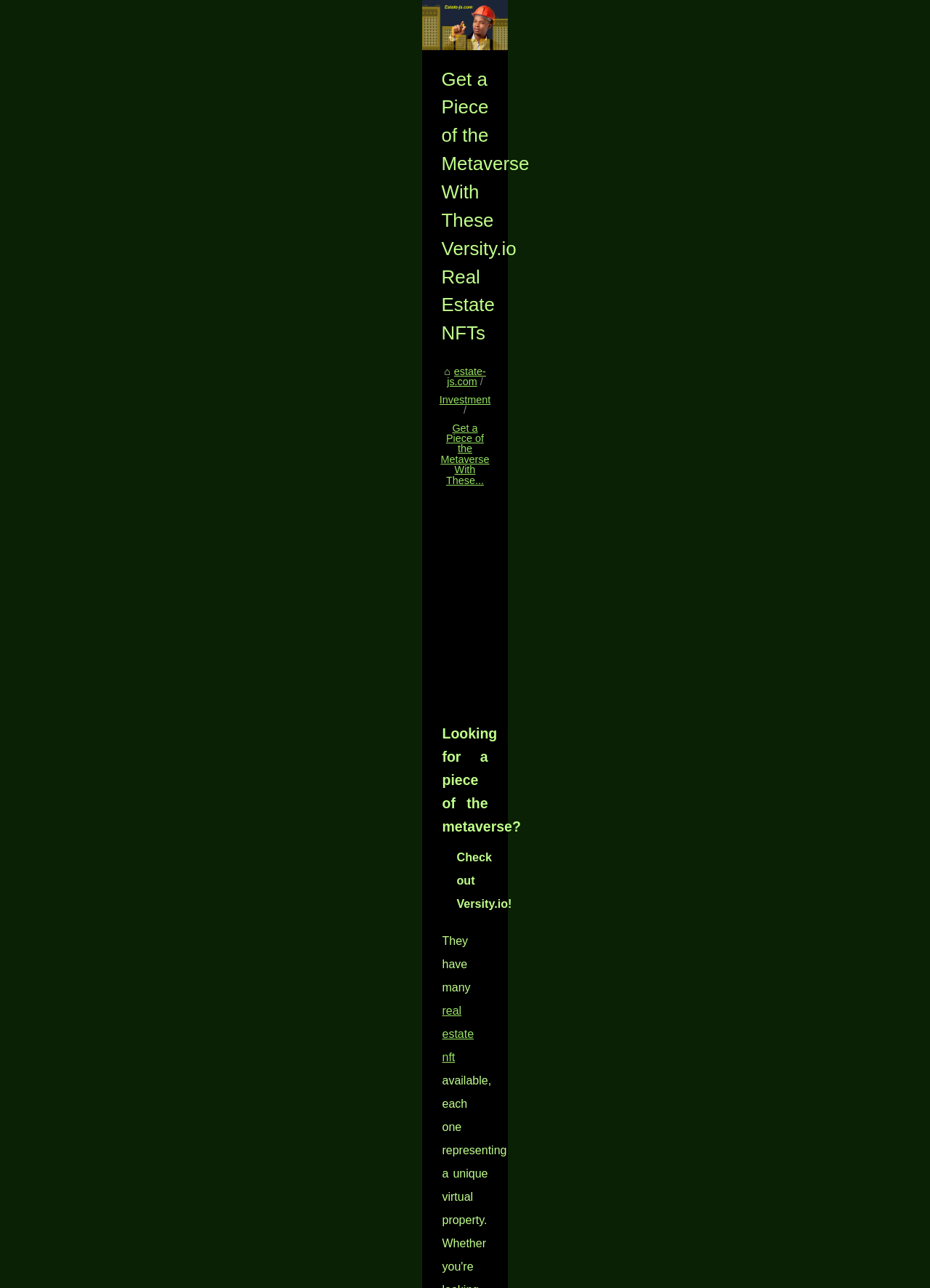Find the bounding box coordinates of the element to click in order to complete this instruction: "Check out 'News'". The bounding box coordinates must be four float numbers between 0 and 1, denoted as [left, top, right, bottom].

[0.738, 0.783, 0.961, 0.804]